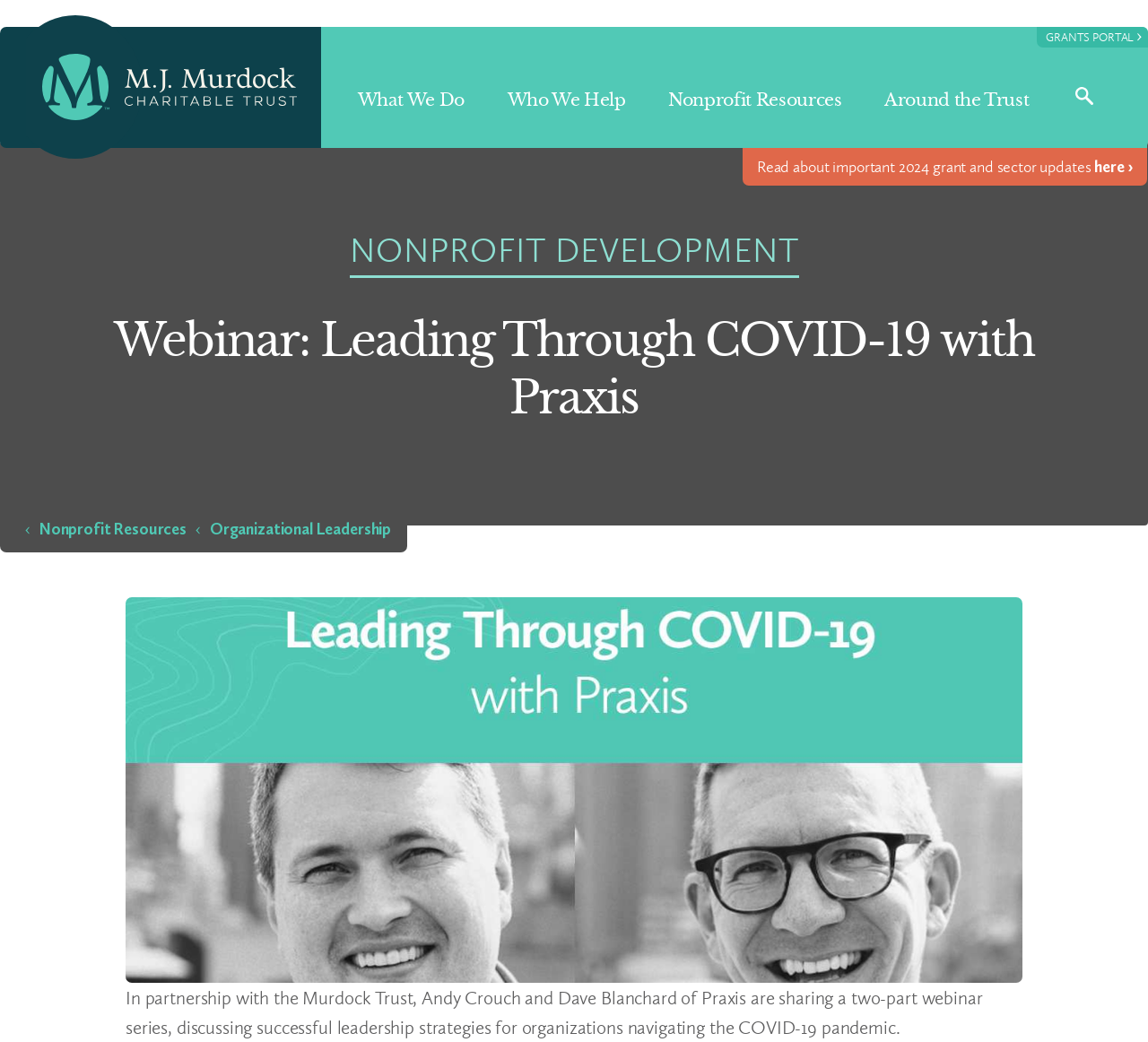Please determine the bounding box coordinates of the element's region to click for the following instruction: "Click here to read updates".

[0.953, 0.151, 0.987, 0.17]